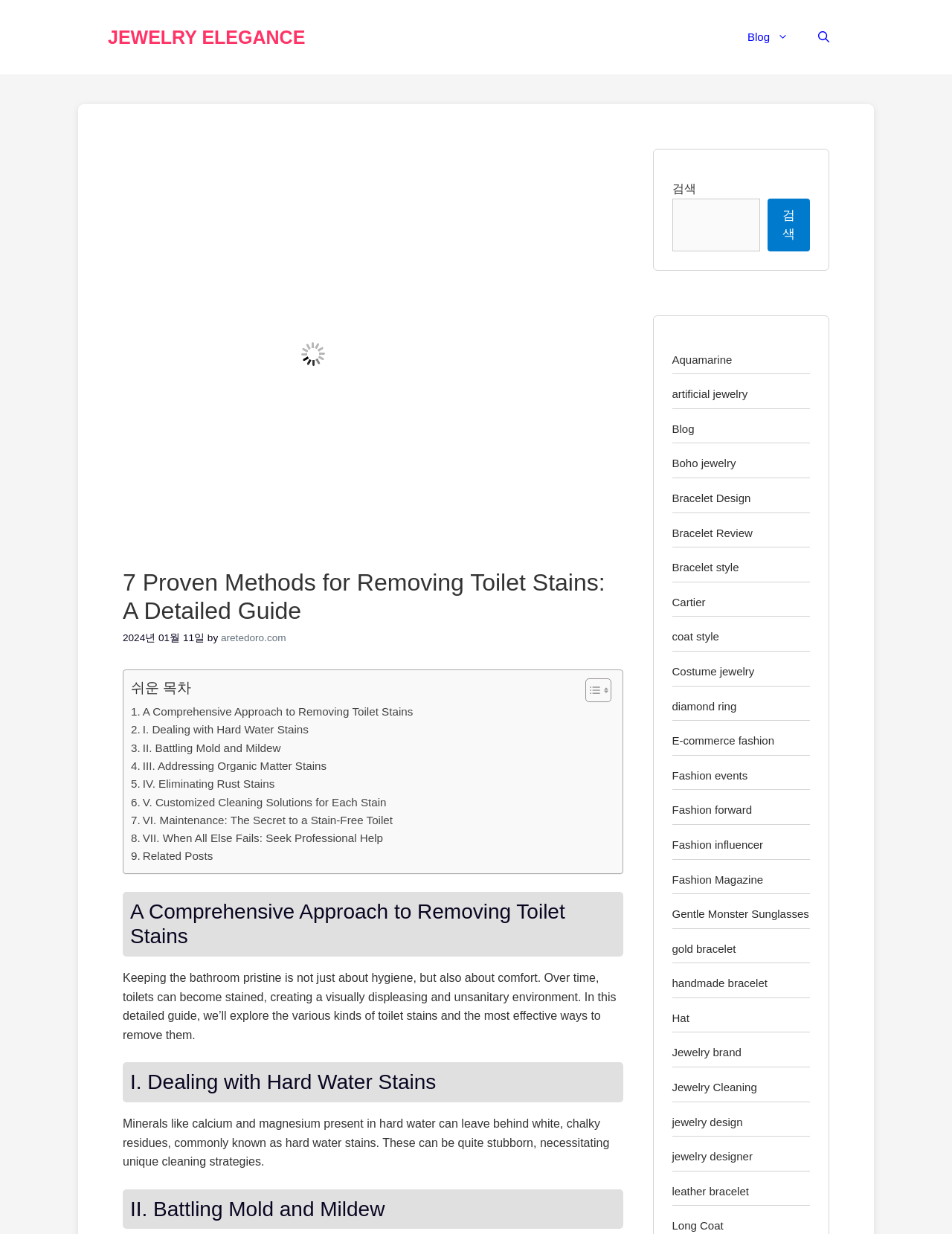Please identify the bounding box coordinates of the element's region that needs to be clicked to fulfill the following instruction: "Toggle the table of content". The bounding box coordinates should consist of four float numbers between 0 and 1, i.e., [left, top, right, bottom].

[0.603, 0.549, 0.638, 0.57]